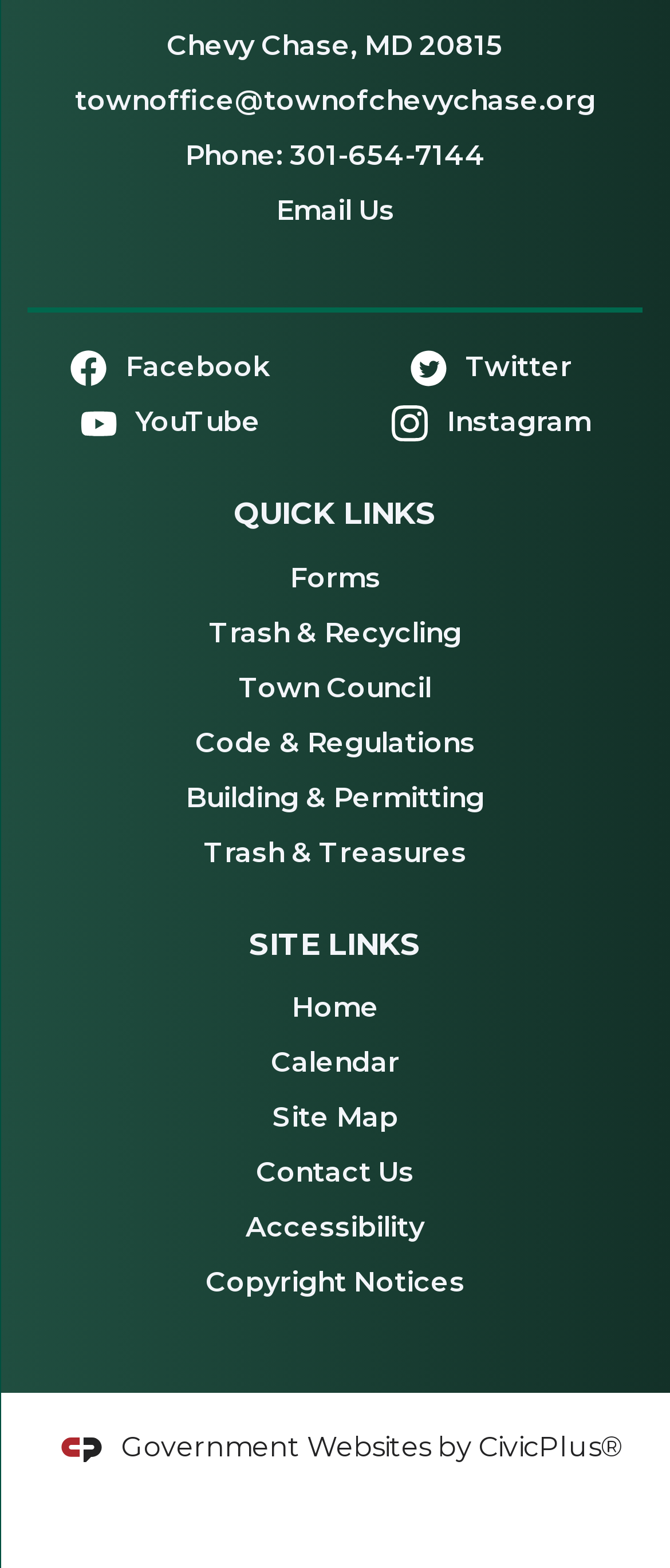Specify the bounding box coordinates of the area that needs to be clicked to achieve the following instruction: "Visit the town's Facebook page".

[0.105, 0.222, 0.415, 0.248]